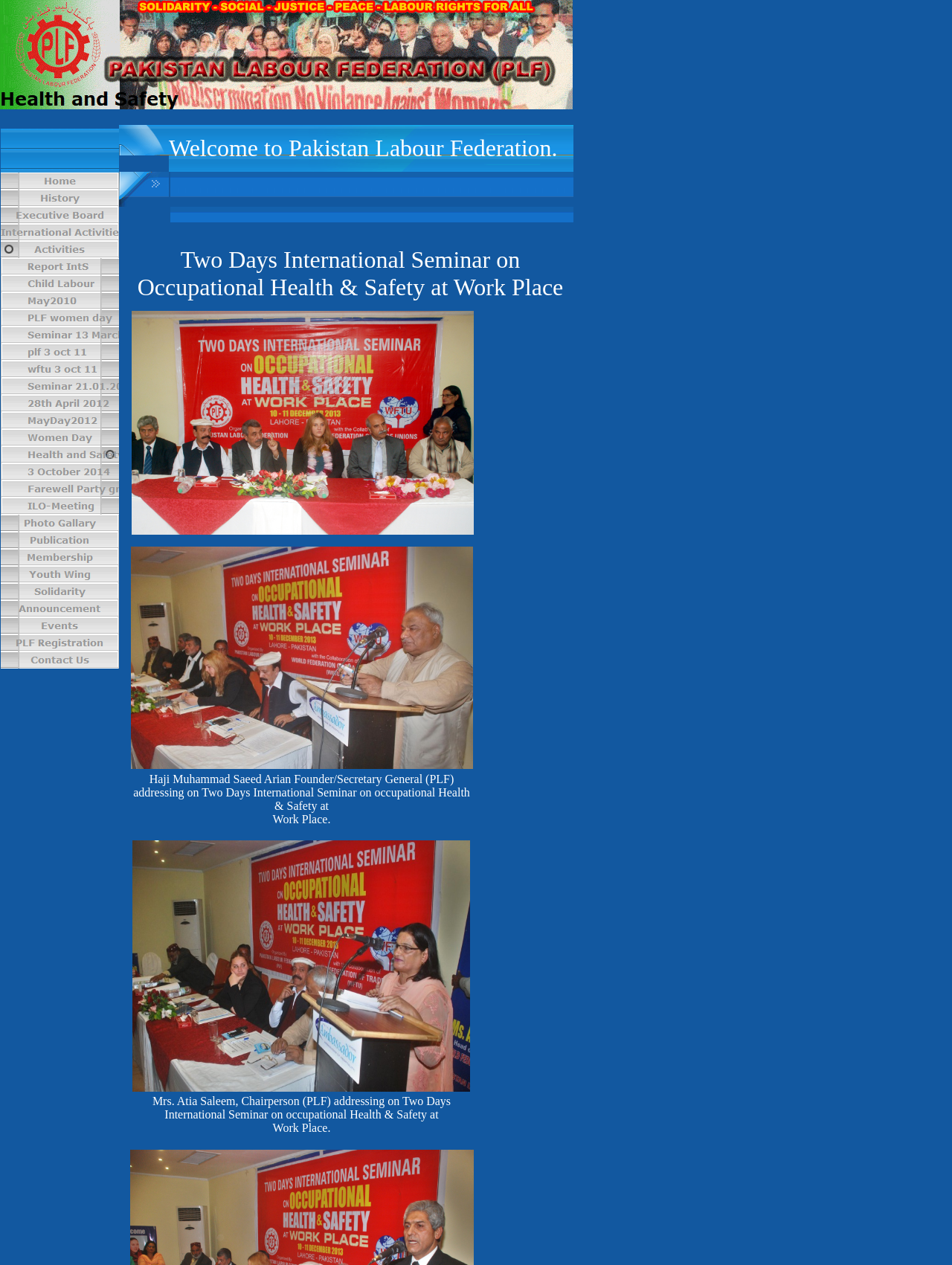Locate the bounding box coordinates for the element described below: "alt="Executive Board" name="NavigationButton3" title="Executive Board"". The coordinates must be four float values between 0 and 1, formatted as [left, top, right, bottom].

[0.001, 0.169, 0.125, 0.179]